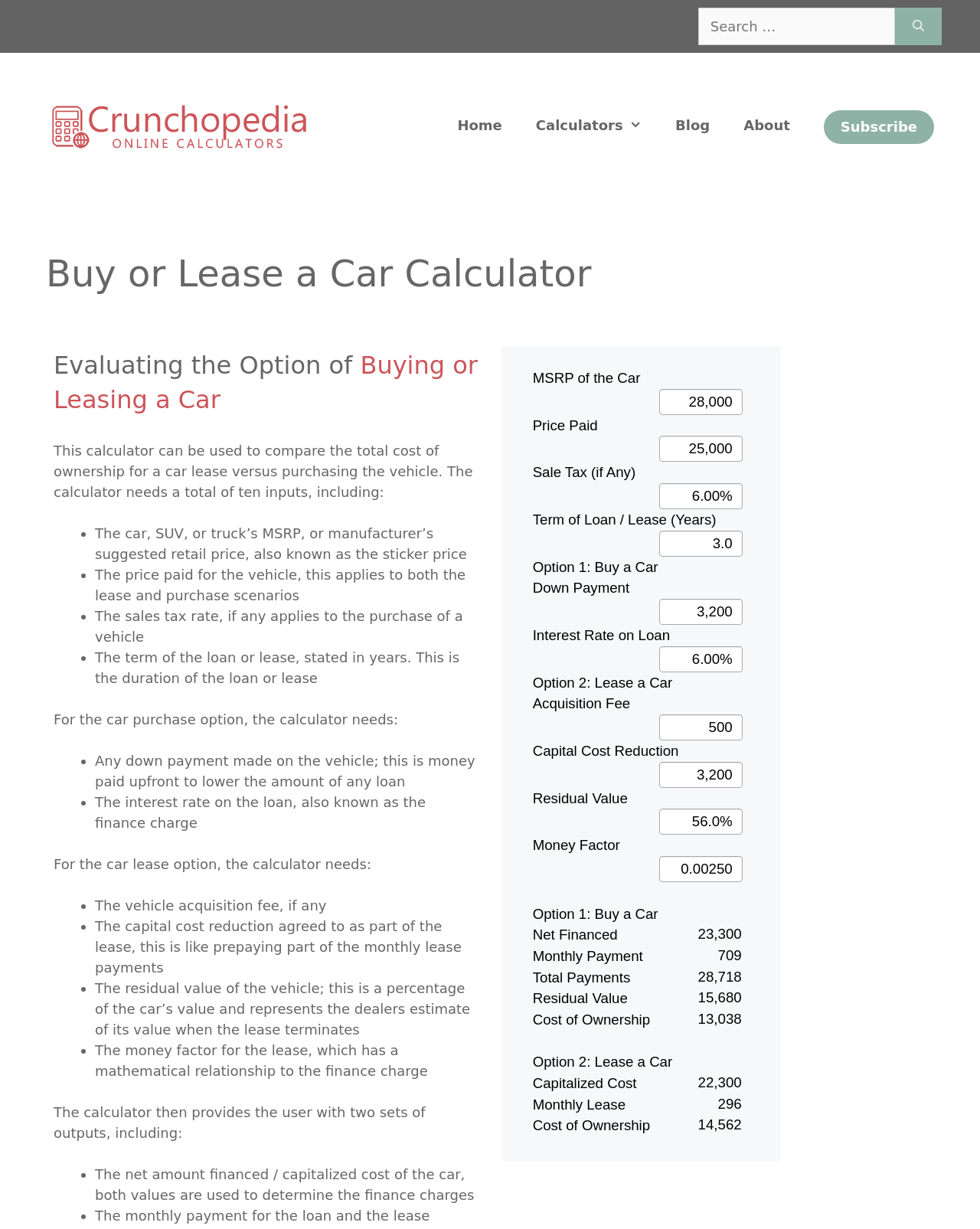Respond to the question with just a single word or phrase: 
What is the residual value of the vehicle?

Dealer's estimate of car's value